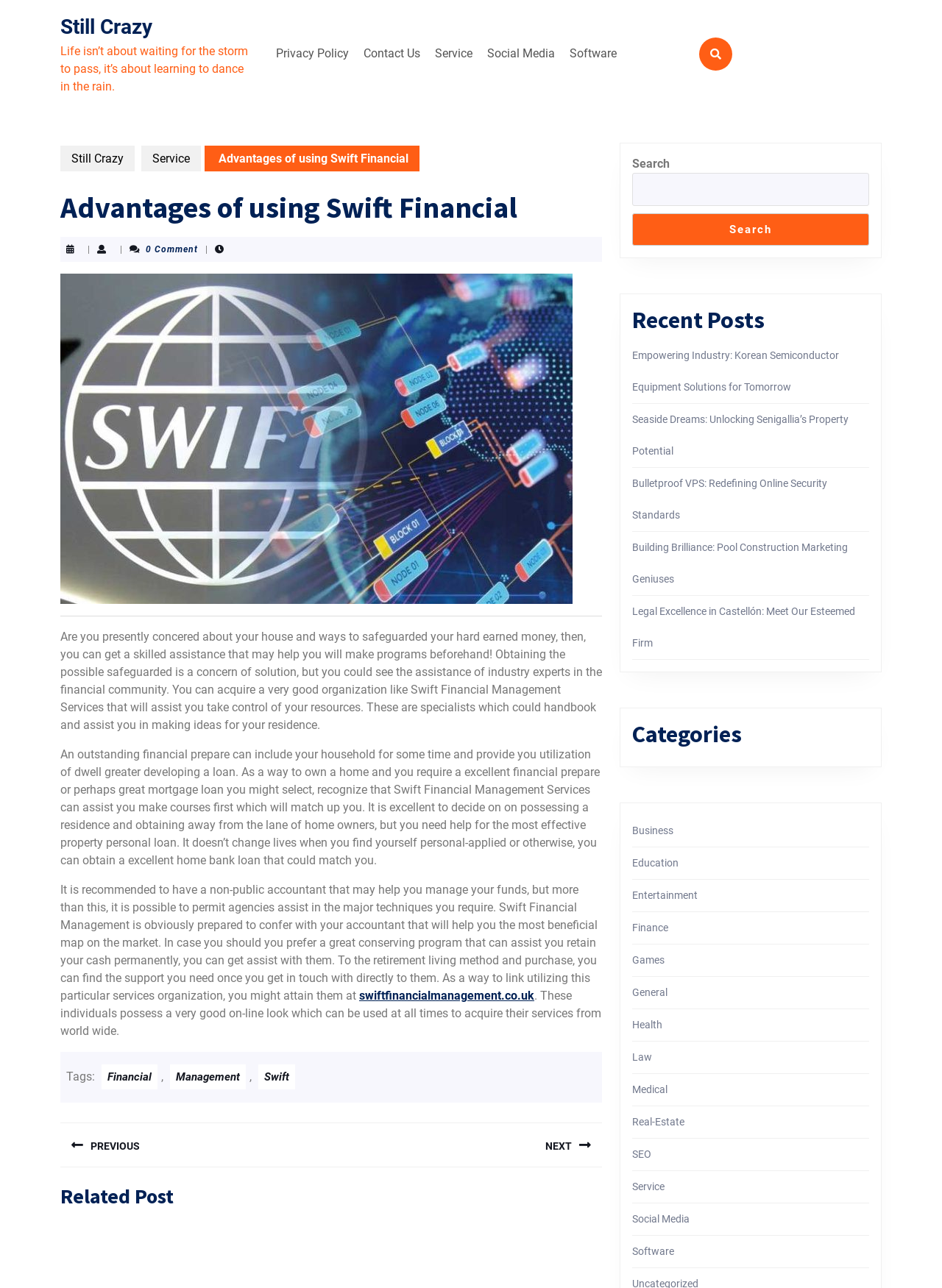Provide a single word or phrase to answer the given question: 
What is the topic of the post?

Financial management